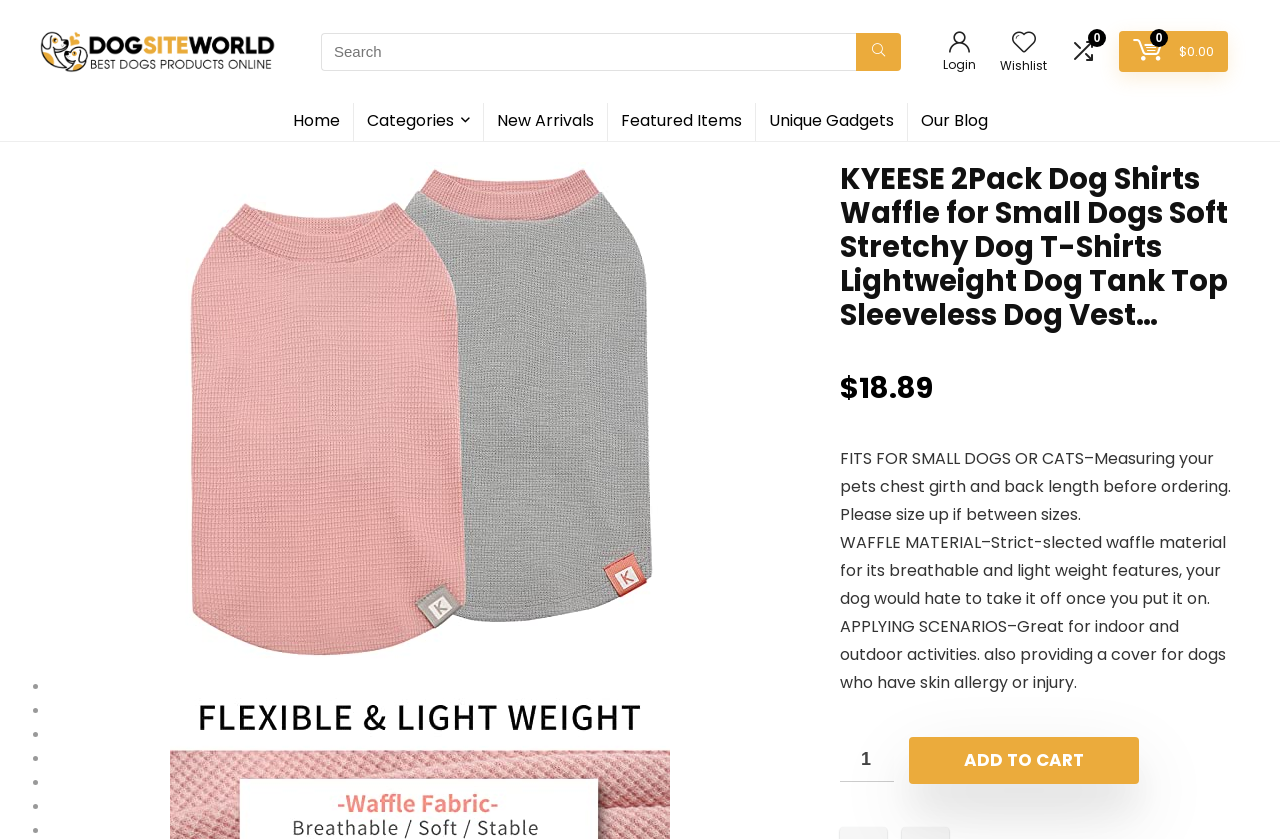Generate a thorough explanation of the webpage's elements.

This webpage is an online shopping platform, specifically a product page for dog shirts. At the top left corner, there is a logo with the text "No1 Online Shop for Best Dog Products" accompanied by an image. Below the logo, there is a search bar with a placeholder text "Search for:" and a search button.

On the top right corner, there is a layout table with several links, including "Login", "Wishlist", and a shopping cart icon with a price of $0.00. Below this table, there are several navigation links, including "Home", "Categories", "New Arrivals", "Featured Items", "Unique Gadgets", and "Our Blog".

The main content of the page is a product description section, which takes up most of the page. It features a large image of the dog shirt product, with a heading that describes the product as "KYEESE 2Pack Dog Shirts Waffle for Small Dogs Soft Stretchy Dog T-Shirts Lightweight Dog Tank Top Sleeveless Dog Vest…". Below the heading, there is a price section with a dollar sign and the price "$18.89".

The product description section also includes several paragraphs of text, which describe the product's features, such as its waffle material, breathable and lightweight design, and its applicability for indoor and outdoor activities. There is also a spin button for selecting the quantity of the product, and an "ADD TO CART" button below it.